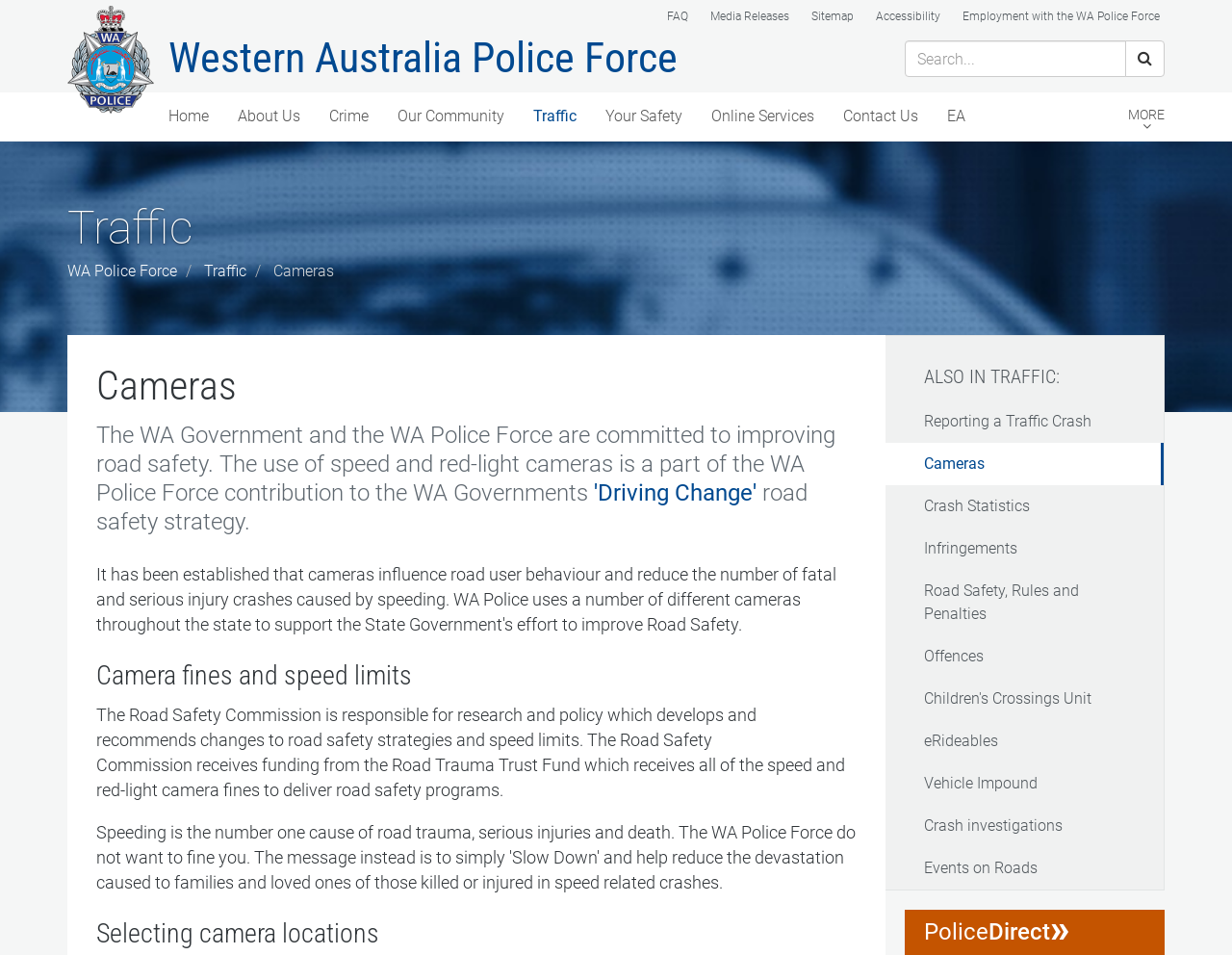Please predict the bounding box coordinates of the element's region where a click is necessary to complete the following instruction: "Click the Log In button". The coordinates should be represented by four float numbers between 0 and 1, i.e., [left, top, right, bottom].

None